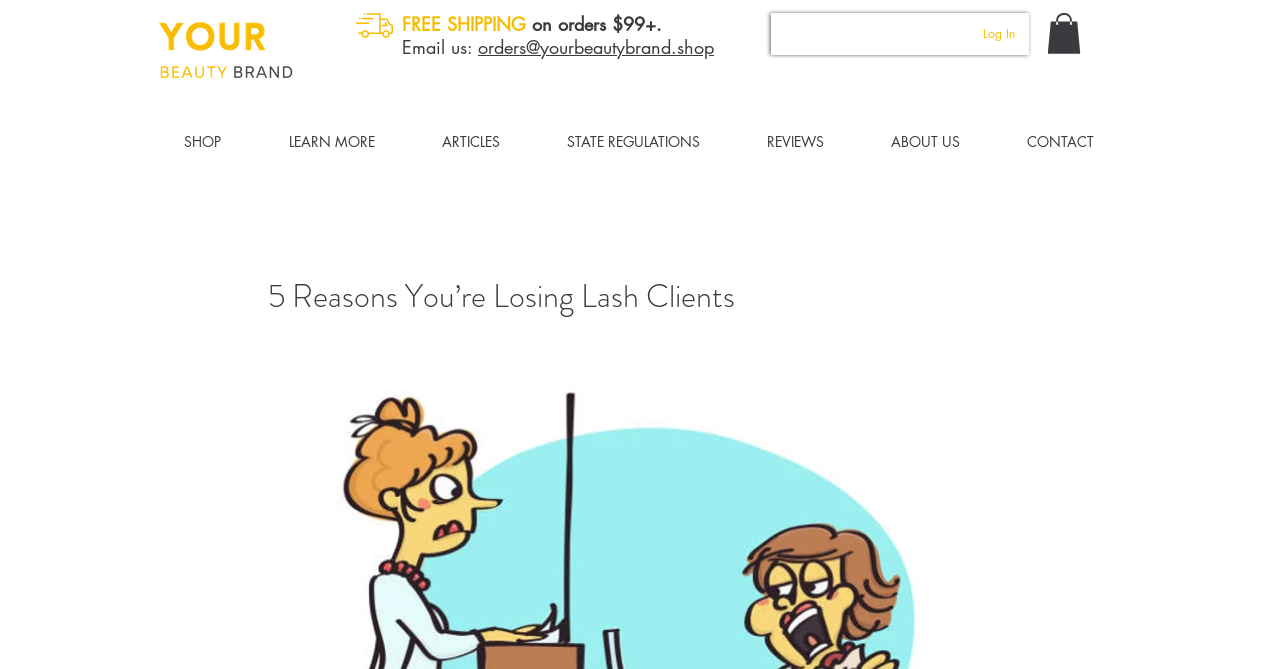What is the purpose of the webpage?
Look at the webpage screenshot and answer the question with a detailed explanation.

I inferred the purpose of the webpage by looking at the main heading, which says '5 Reasons You’re Losing Lash Clients', indicating that the webpage is related to lash clients and possibly providing solutions to attract or retain them.